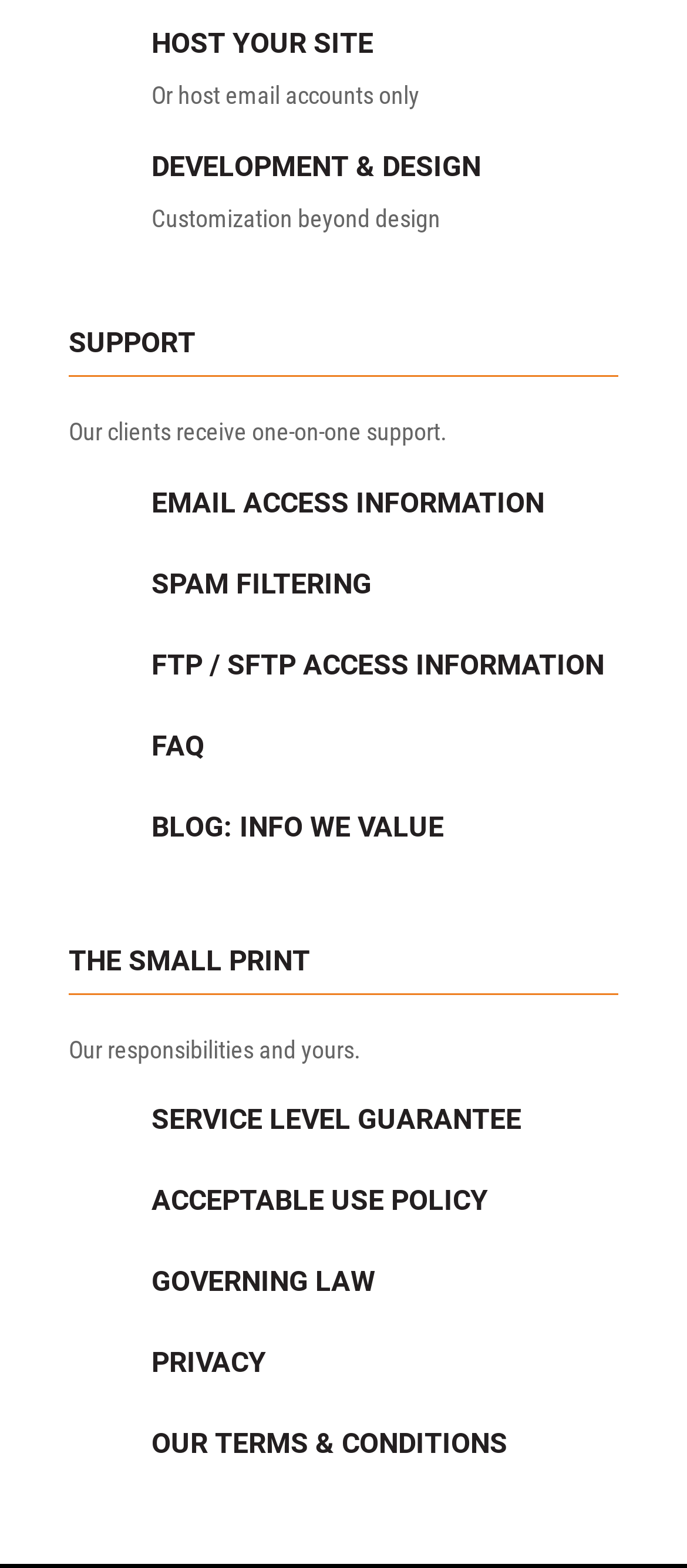What is the 'SERVICE LEVEL GUARANTEE' about?
Based on the visual information, provide a detailed and comprehensive answer.

The 'SERVICE LEVEL GUARANTEE' section probably outlines the website's commitment to maintaining a certain level of service quality, as implied by the heading and its placement alongside other policy-related topics.